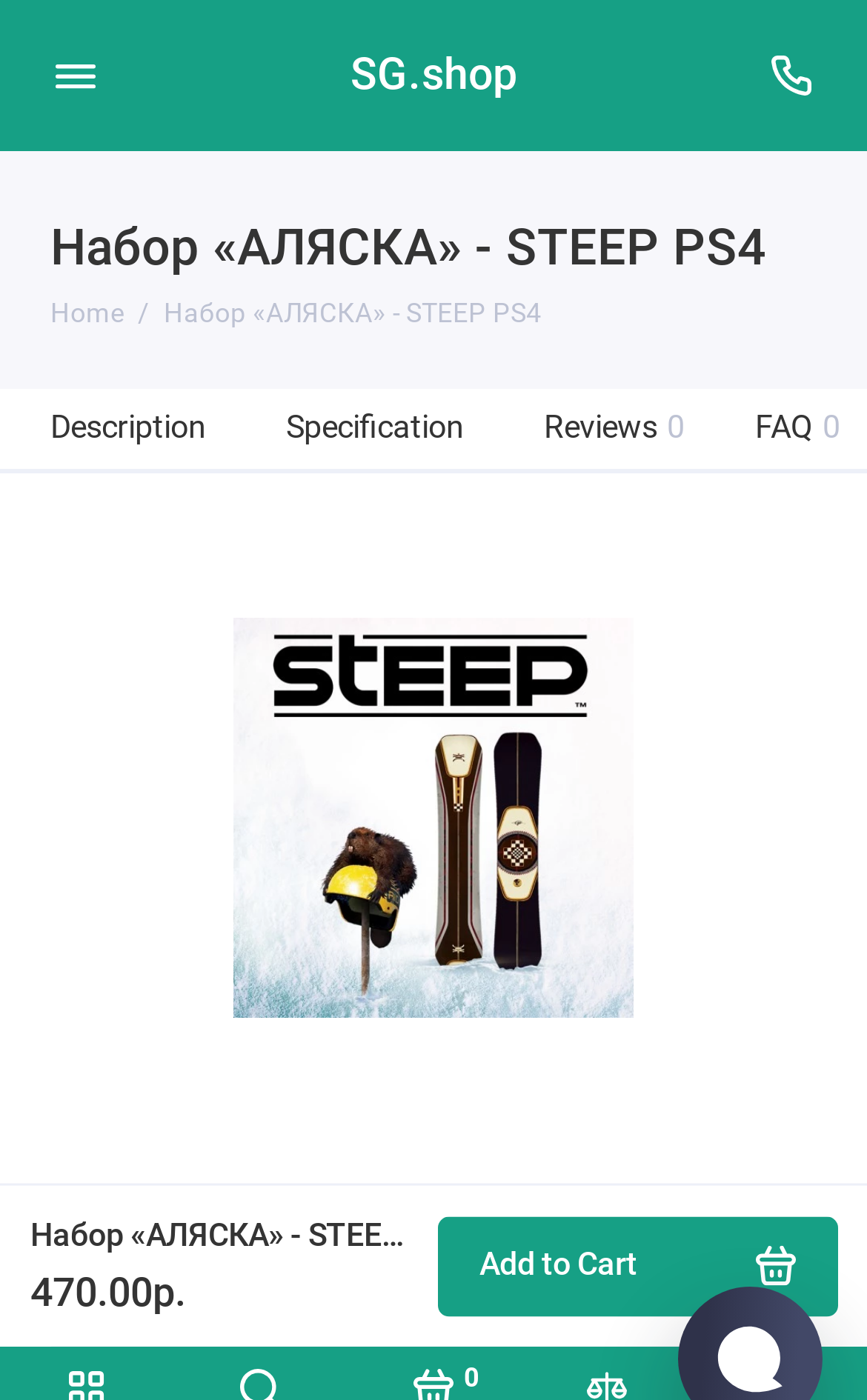Please answer the following question using a single word or phrase: 
What is the text above the 'Add to Cart' button?

Do you have a PSN profile?